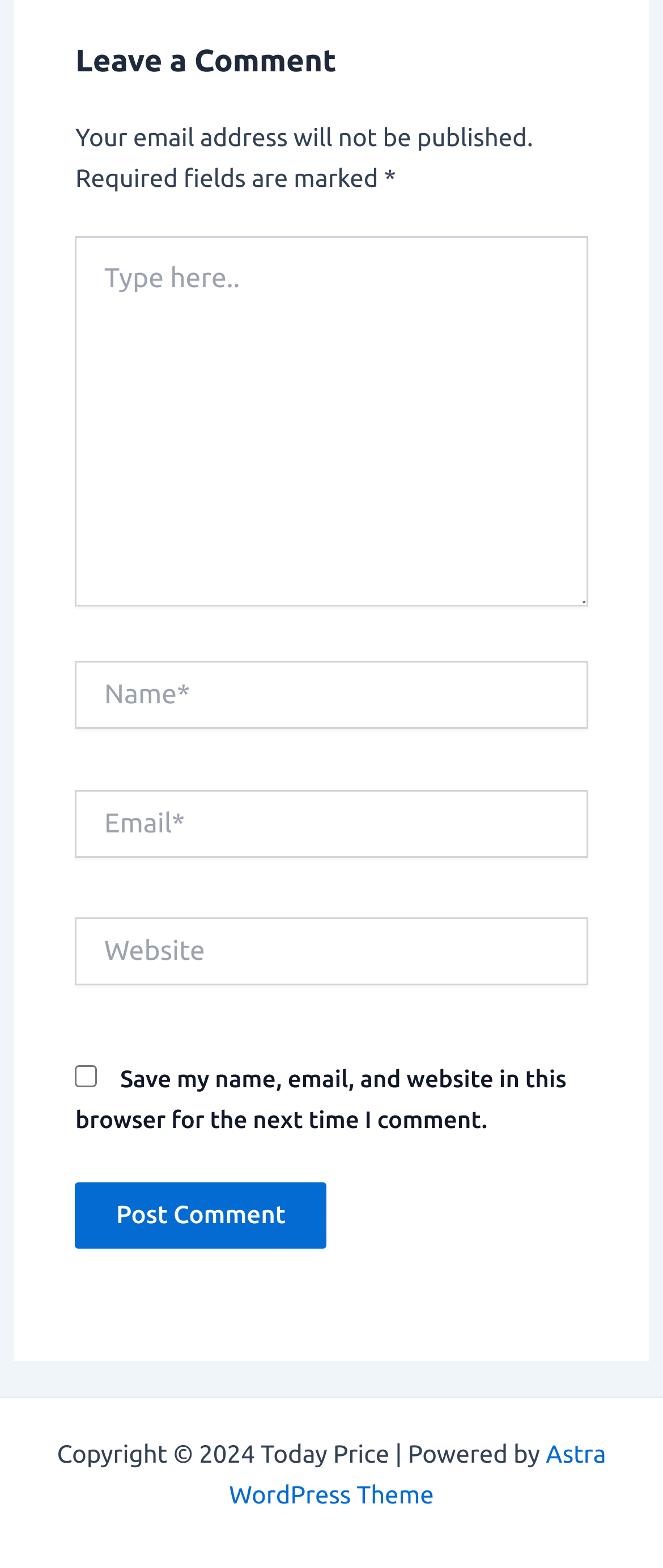Given the description "name="submit" value="Post Comment"", determine the bounding box of the corresponding UI element.

[0.114, 0.754, 0.492, 0.796]